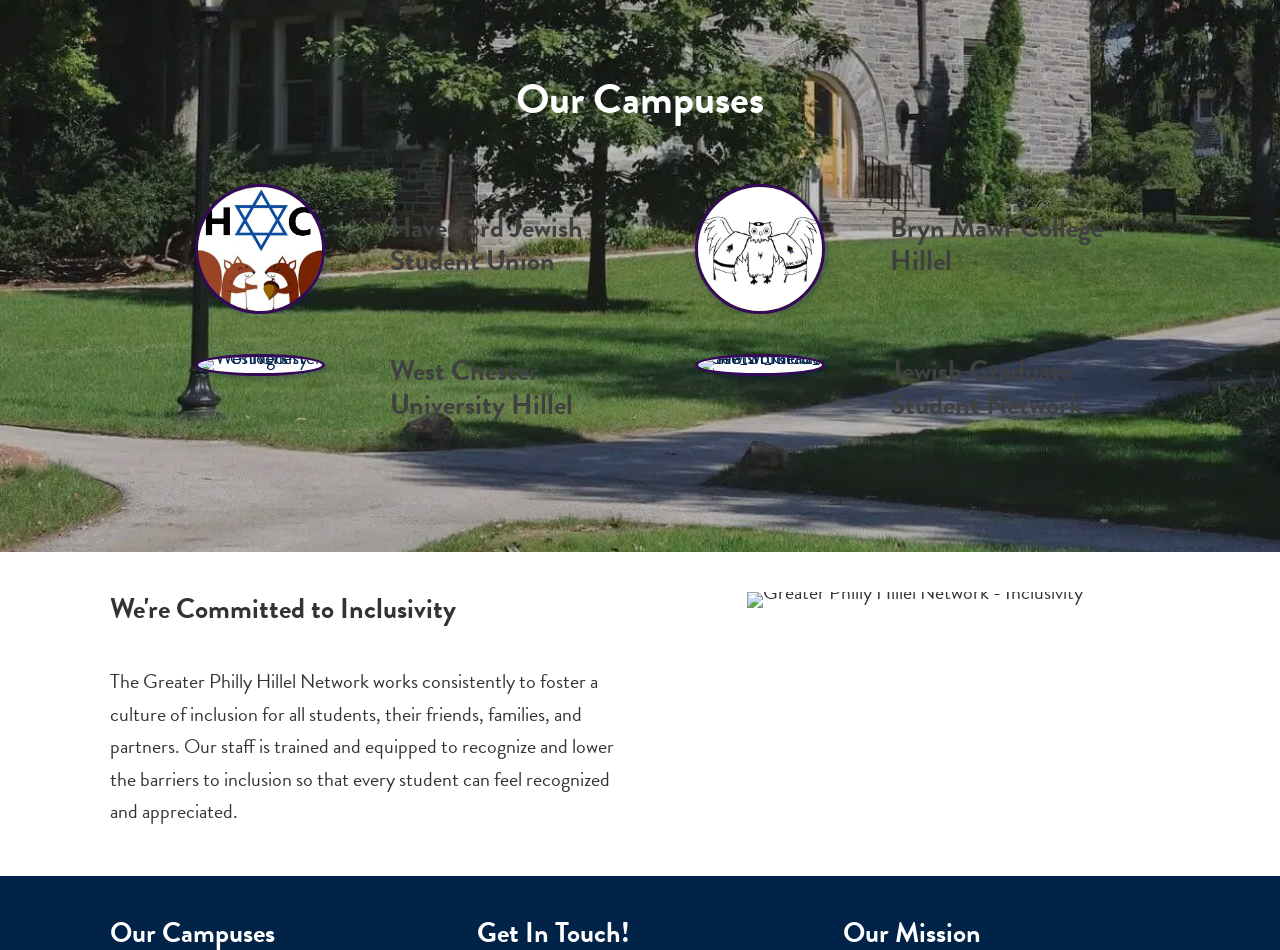From the webpage screenshot, predict the bounding box of the UI element that matches this description: "alt="Jewish_Graduate_Student_Networkicon" title="Jewish_Graduate_Student_Networkicon"".

[0.543, 0.36, 0.645, 0.392]